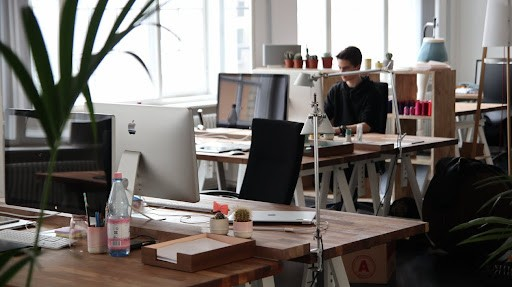Offer an in-depth description of the image shown.

The image depicts a modern workspace designed for productivity and comfort, featuring several workstations arranged in an open layout. In the foreground, a sleek, large desktop computer sits on a wooden table accompanied by a minimalist arrangement of stationery and a water bottle, emphasizing a clean and organized environment. In the background, another individual is seen at their workstation, engaged in work, with colorful markers and plants adding to the aesthetic appeal. Large windows flood the space with natural light, further enhancing the inviting atmosphere. This scene aligns with the article titled "3 Things To Invest In Next In The Workplace," which emphasizes the importance of creating a comfortable and efficient office environment for employees. It suggests that investing in workplace design can significantly impact employee well-being and productivity.